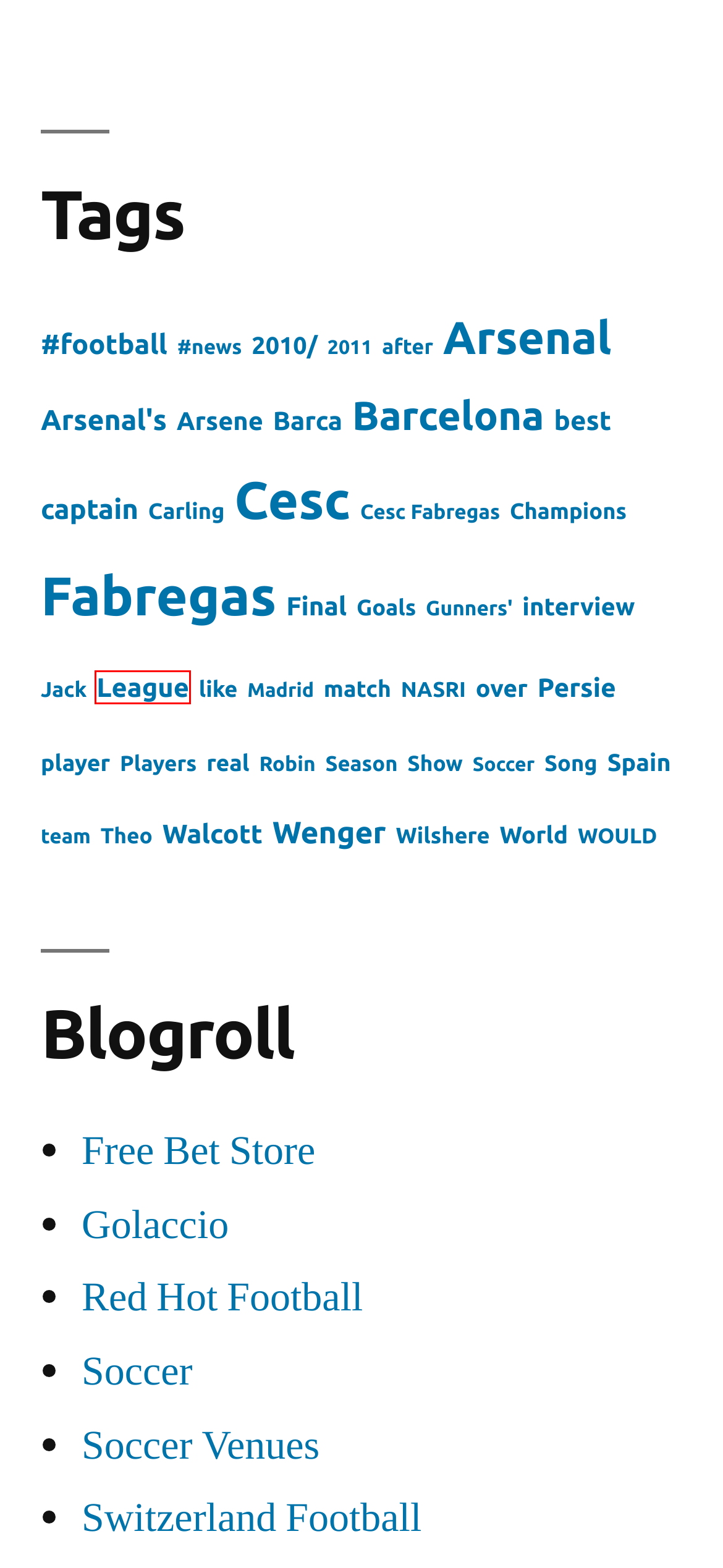You have a screenshot of a webpage with a red bounding box around an element. Select the webpage description that best matches the new webpage after clicking the element within the red bounding box. Here are the descriptions:
A. Red Hot Football – The Hottest Football Blog
B. Players – CESC FABREGAS FANS
C. WOULD – CESC FABREGAS FANS
D. interview – CESC FABREGAS FANS
E. Arsene – CESC FABREGAS FANS
F. League – CESC FABREGAS FANS
G. Gunners’ – CESC FABREGAS FANS
H. real – CESC FABREGAS FANS

F